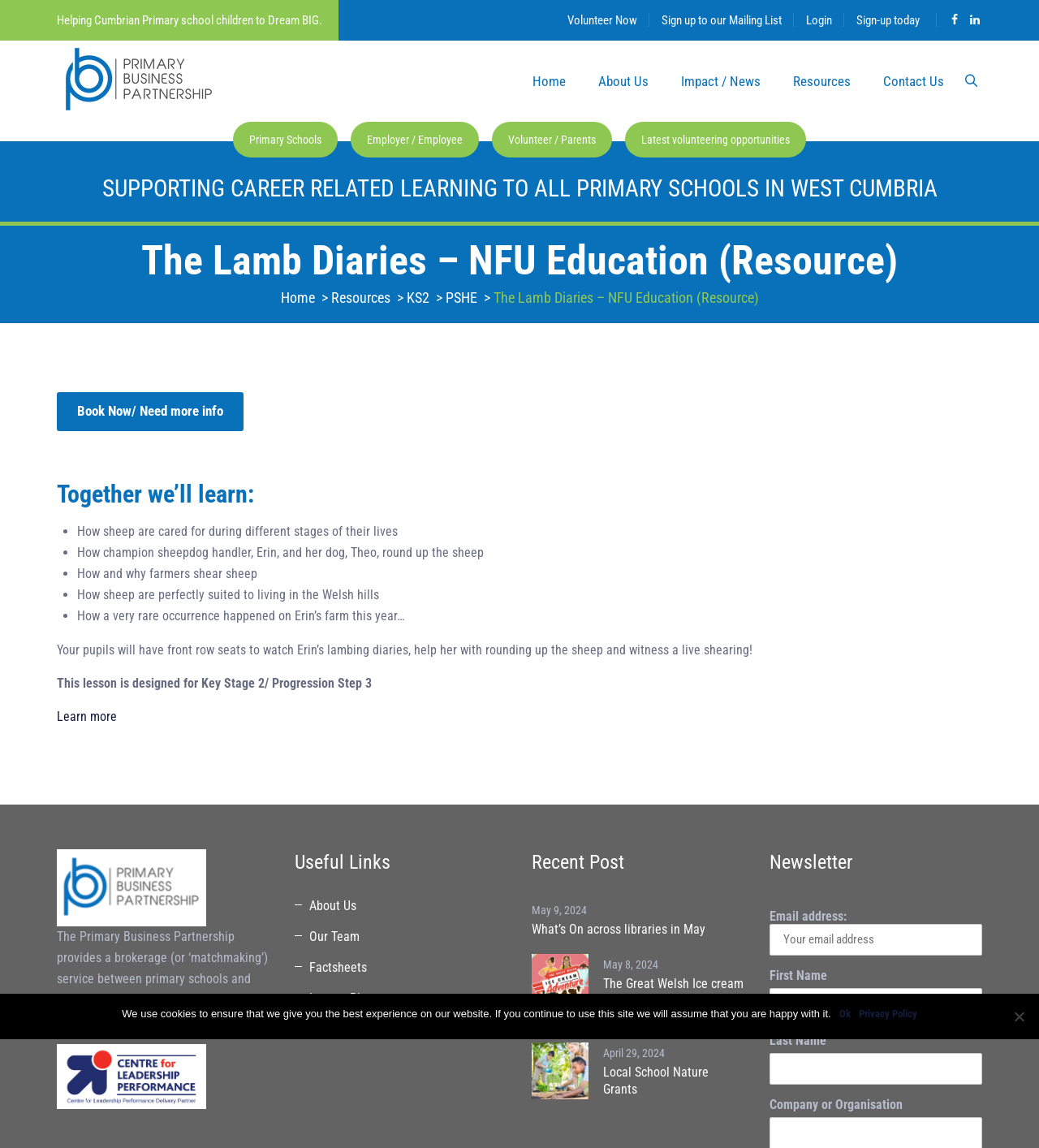From the element description Primary Schools, predict the bounding box coordinates of the UI element. The coordinates must be specified in the format (top-left x, top-left y, bottom-right x, bottom-right y) and should be within the 0 to 1 range.

[0.224, 0.106, 0.325, 0.137]